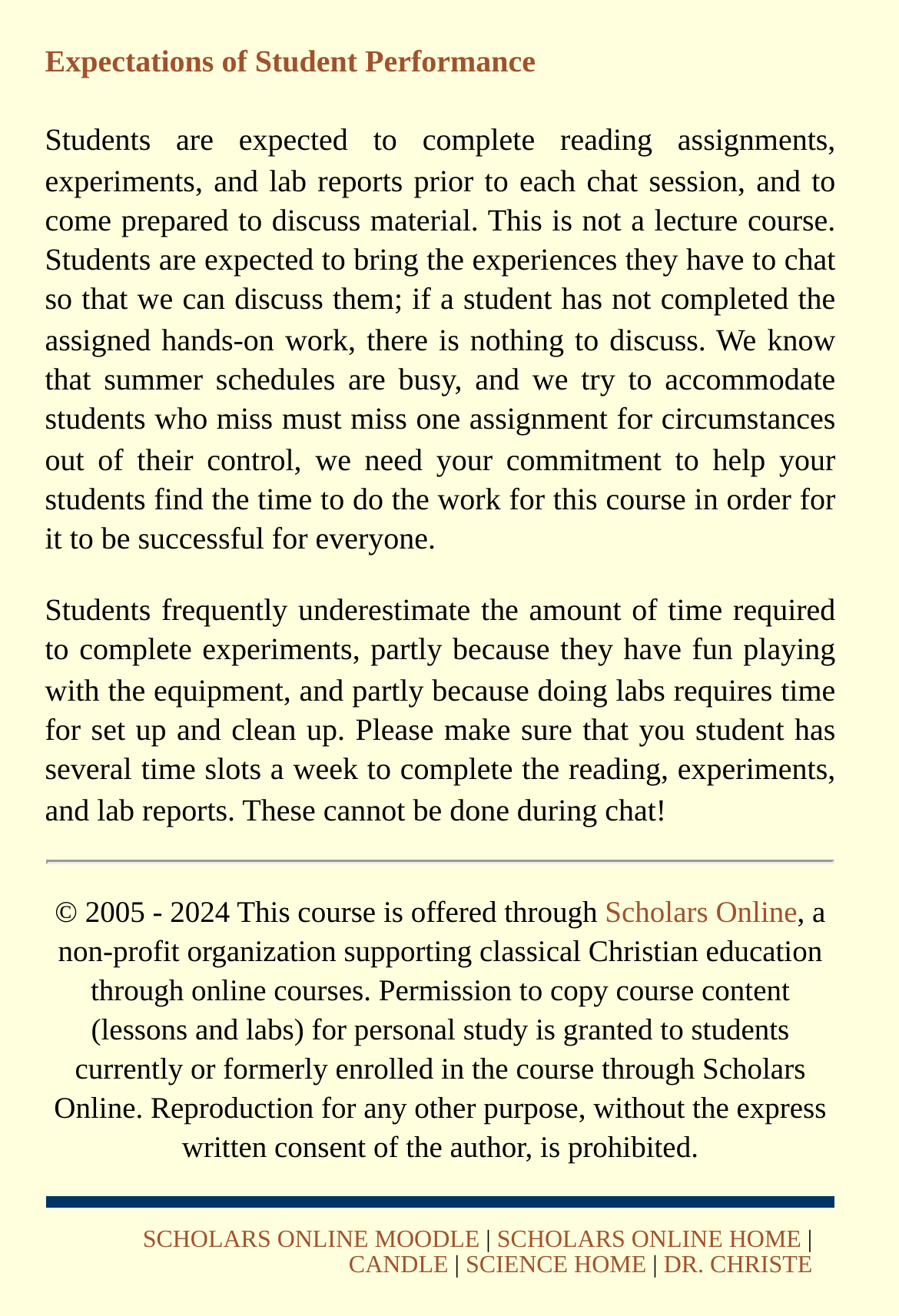Who is the author of the course content?
Provide a fully detailed and comprehensive answer to the question.

The webpage provides a link to 'DR. CHRISTE' at the bottom, suggesting that Dr. Christe is the author of the course content.